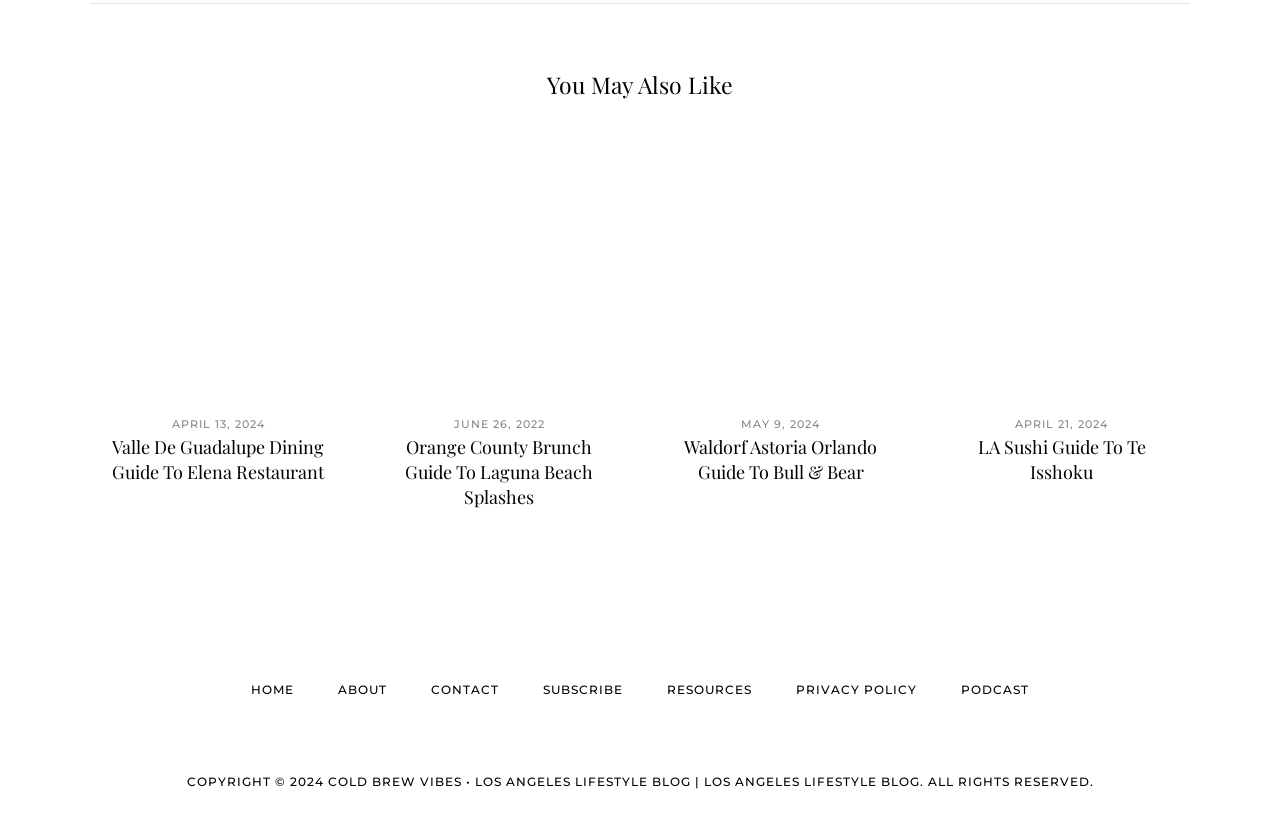What is the theme of the webpage?
Could you answer the question with a detailed and thorough explanation?

The webpage appears to be a lifestyle blog based on the various headings and links related to dining guides, brunch guides, and restaurant reviews, indicating that the blog focuses on food, travel, and lifestyle topics.